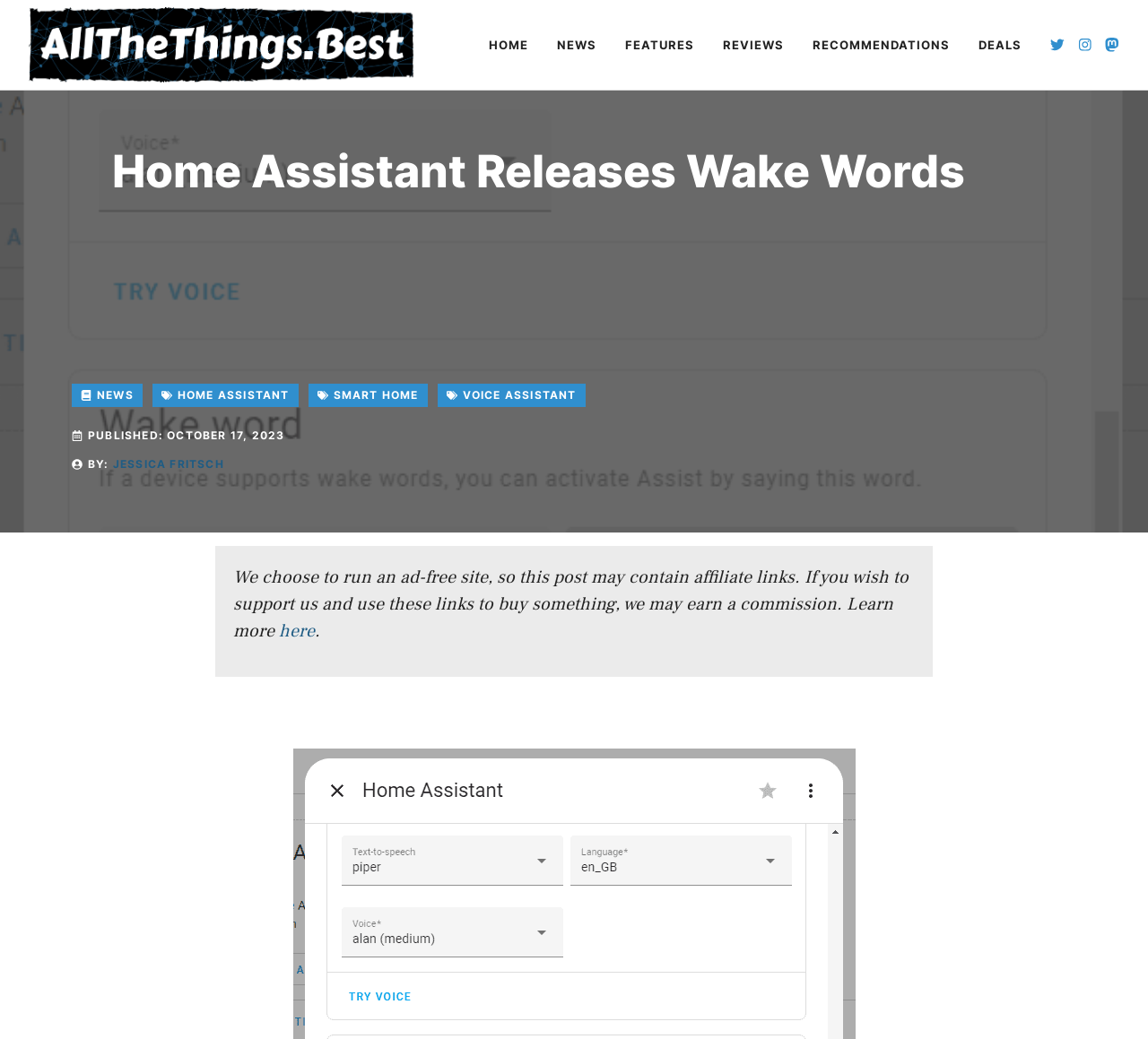Could you provide the bounding box coordinates for the portion of the screen to click to complete this instruction: "learn more about affiliate links"?

[0.203, 0.57, 0.778, 0.618]